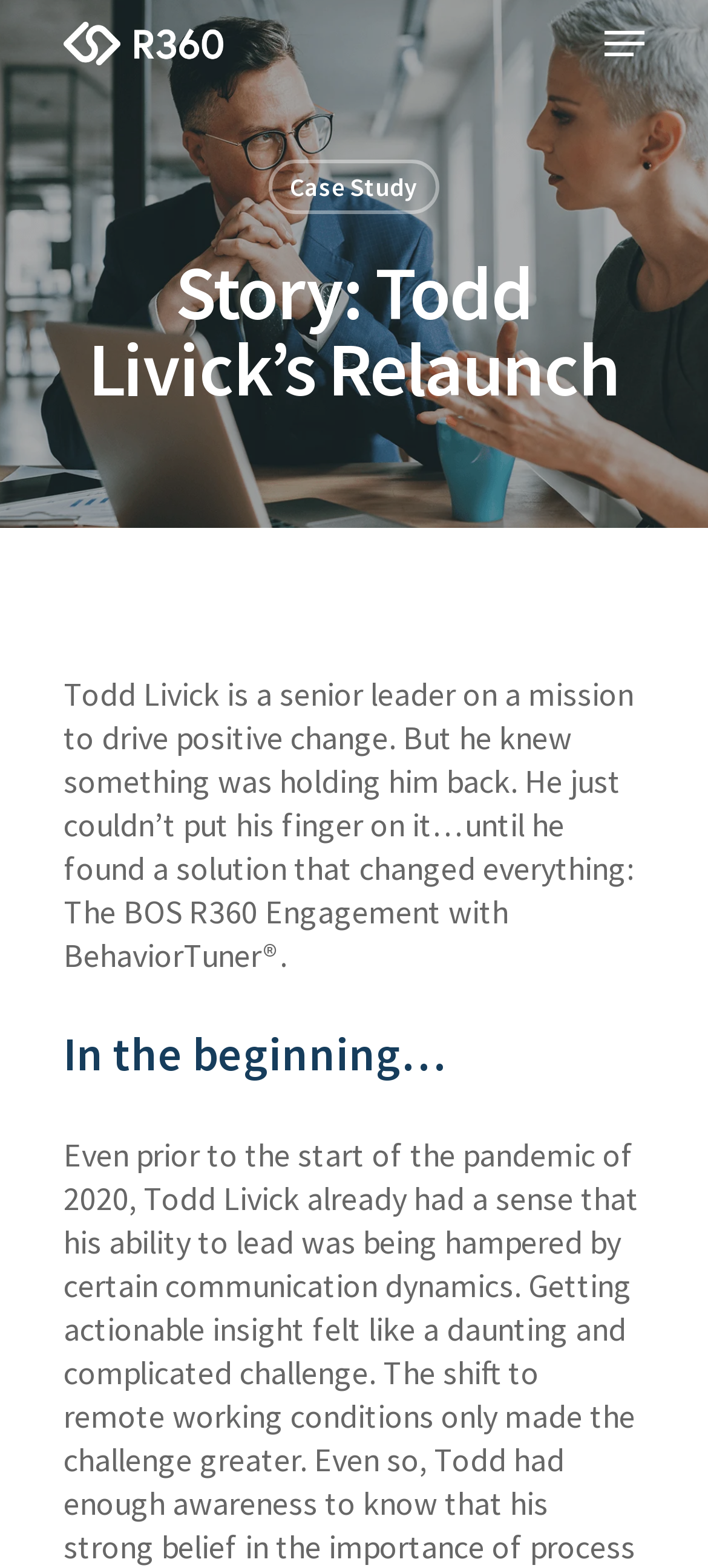What is the title of the story?
Answer briefly with a single word or phrase based on the image.

Todd Livick’s Relaunch